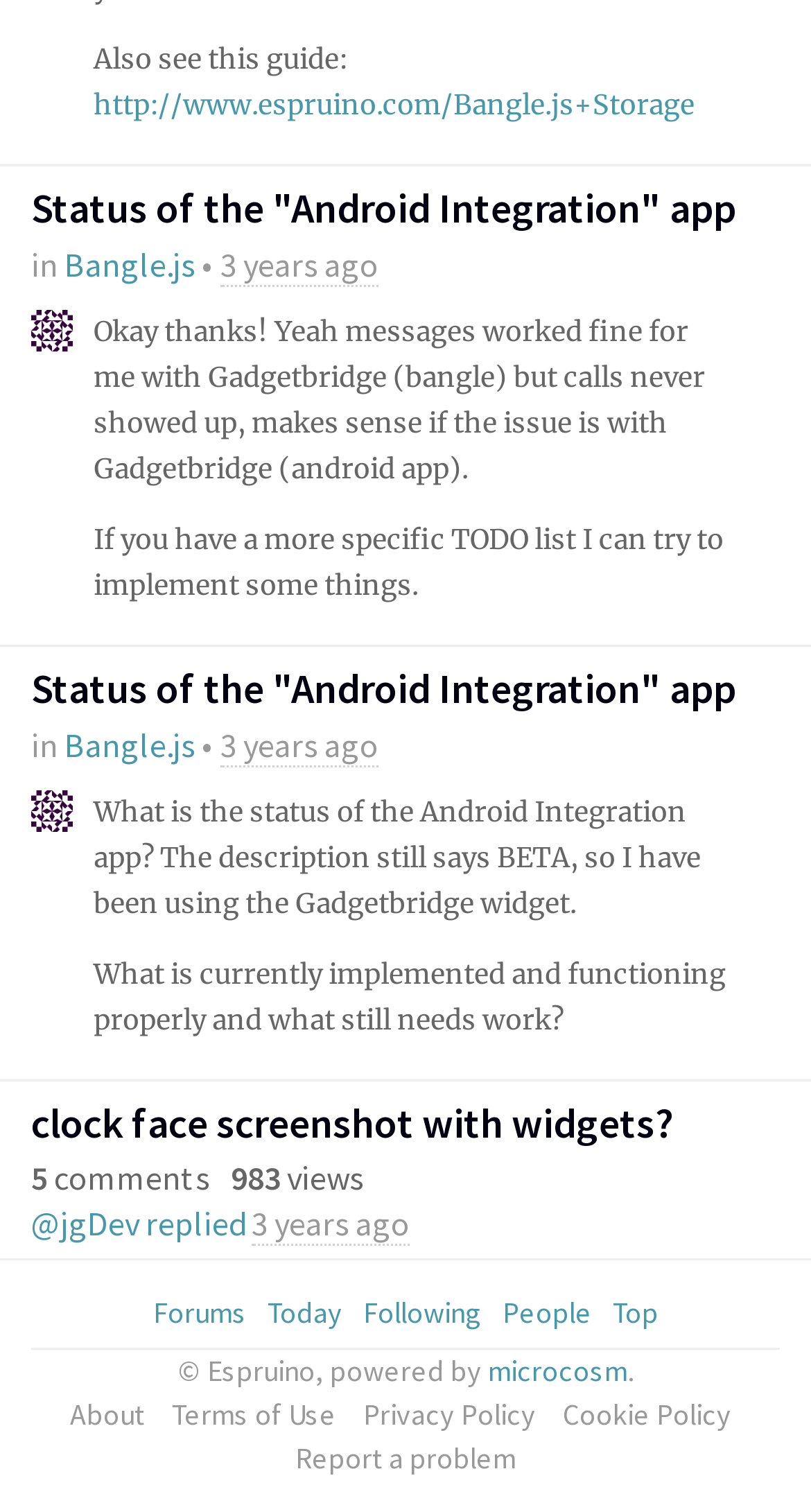How many comments are there on the post 'clock face screenshot with widgets?'?
Please provide a comprehensive answer to the question based on the webpage screenshot.

I found the answer by looking at the text '983' which is located below the post 'clock face screenshot with widgets?' and is labeled as 'comments'.